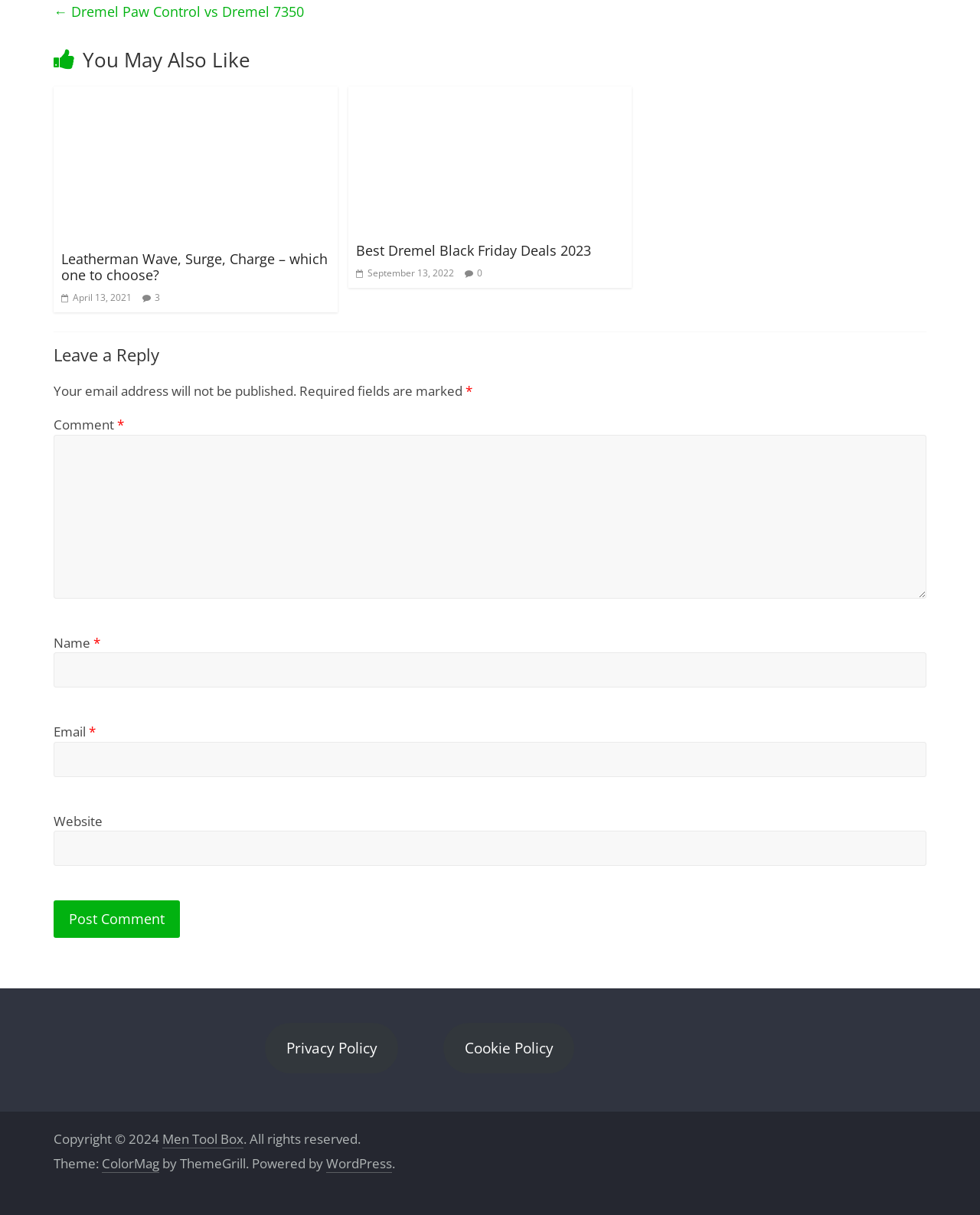What is the website's copyright year?
Can you provide a detailed and comprehensive answer to the question?

There is a StaticText element with the text 'Copyright © 2024' at the bottom of the webpage, so the website's copyright year is 2024.